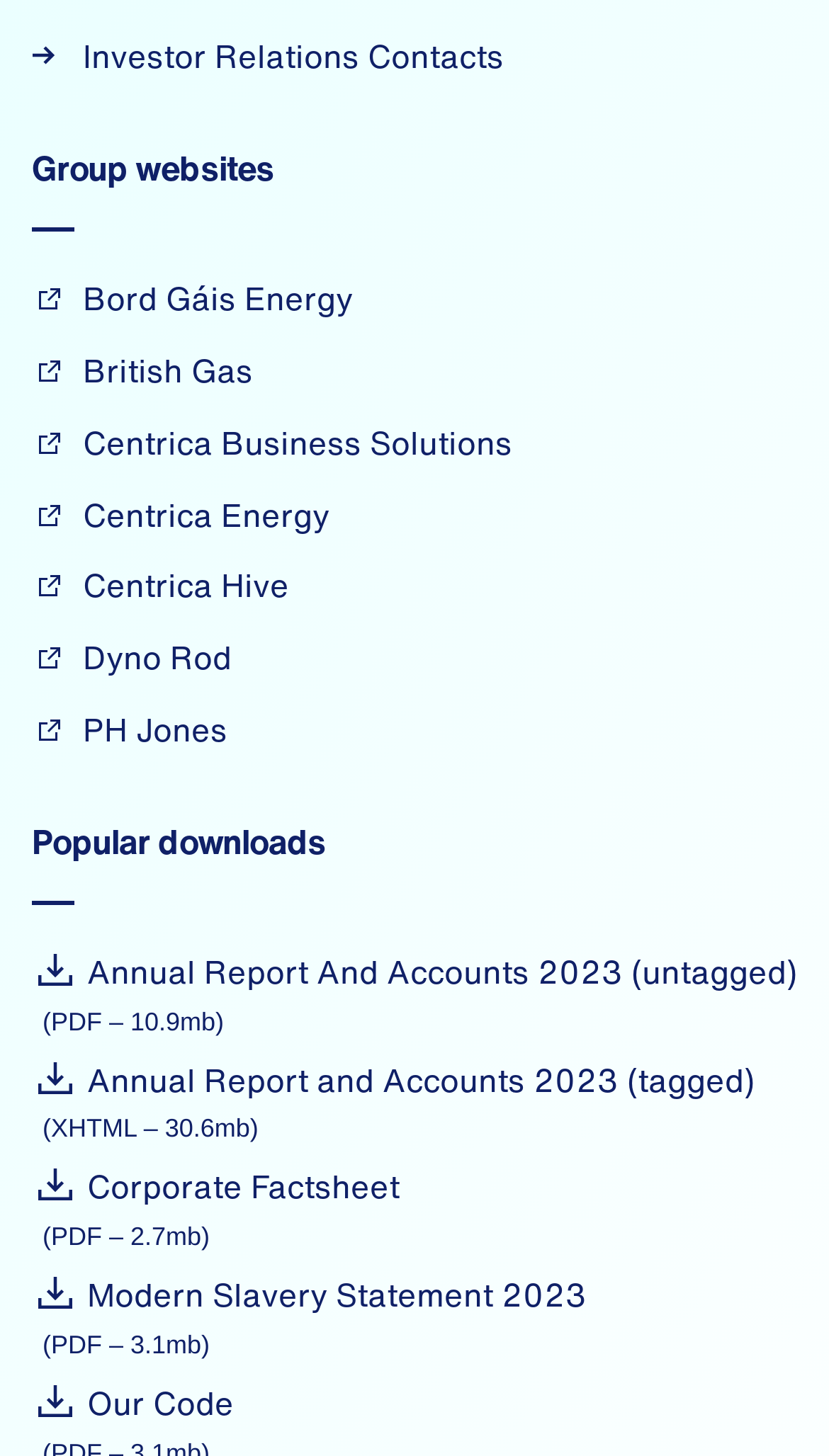Provide a one-word or brief phrase answer to the question:
How many popular downloads are listed?

5